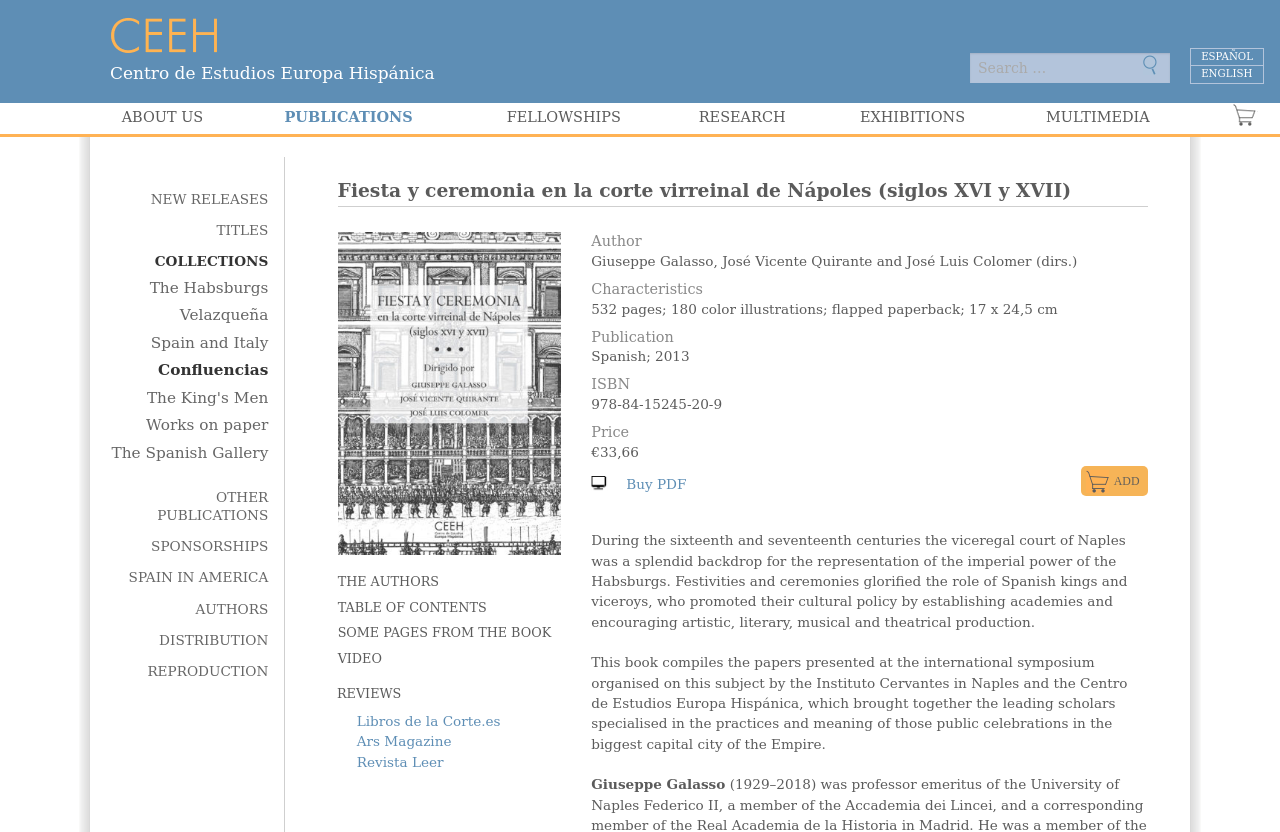Find and indicate the bounding box coordinates of the region you should select to follow the given instruction: "Learn about the authors".

[0.264, 0.69, 0.343, 0.708]